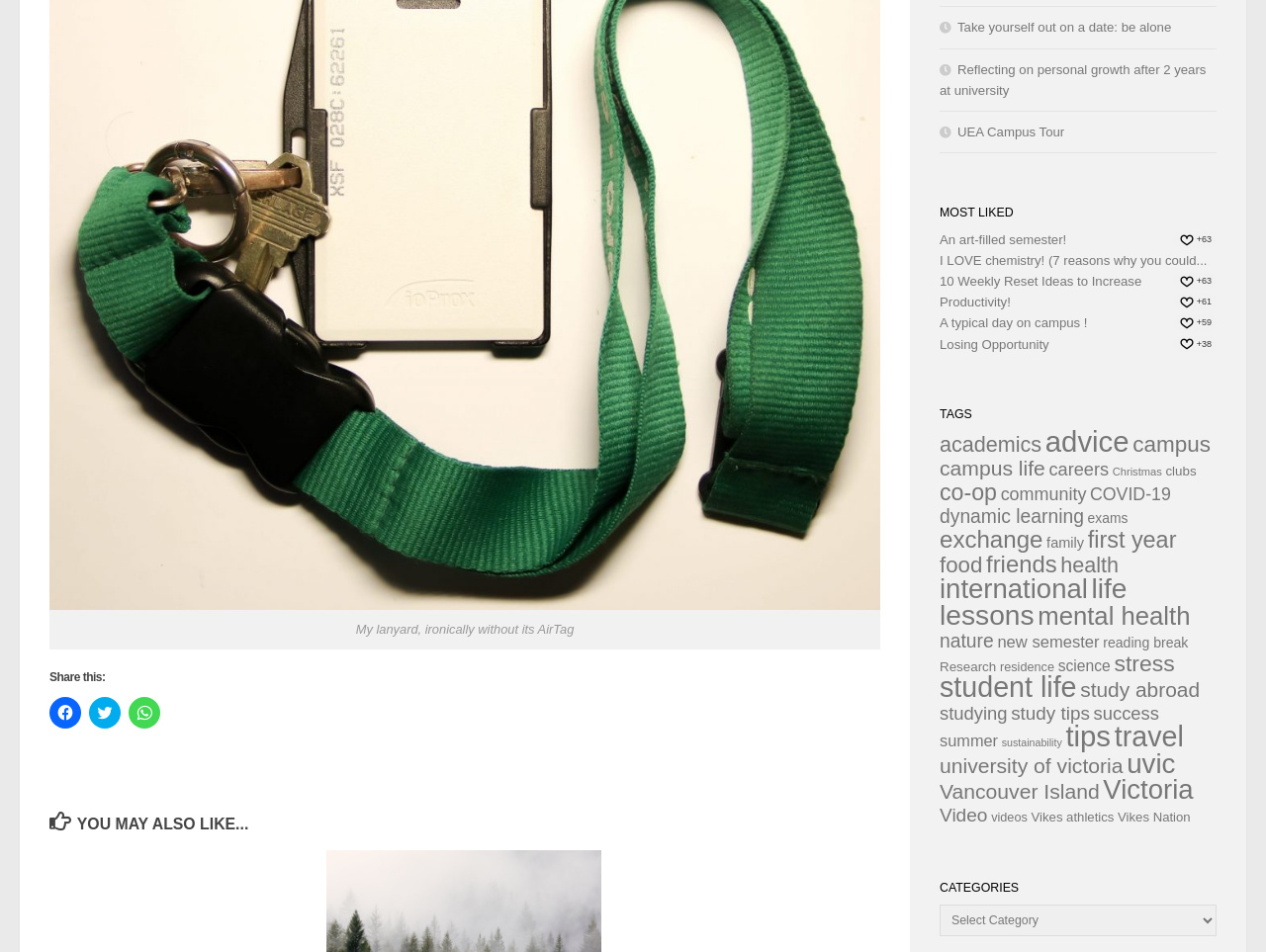Pinpoint the bounding box coordinates of the area that should be clicked to complete the following instruction: "Read about taking yourself out on a date". The coordinates must be given as four float numbers between 0 and 1, i.e., [left, top, right, bottom].

[0.742, 0.021, 0.925, 0.037]